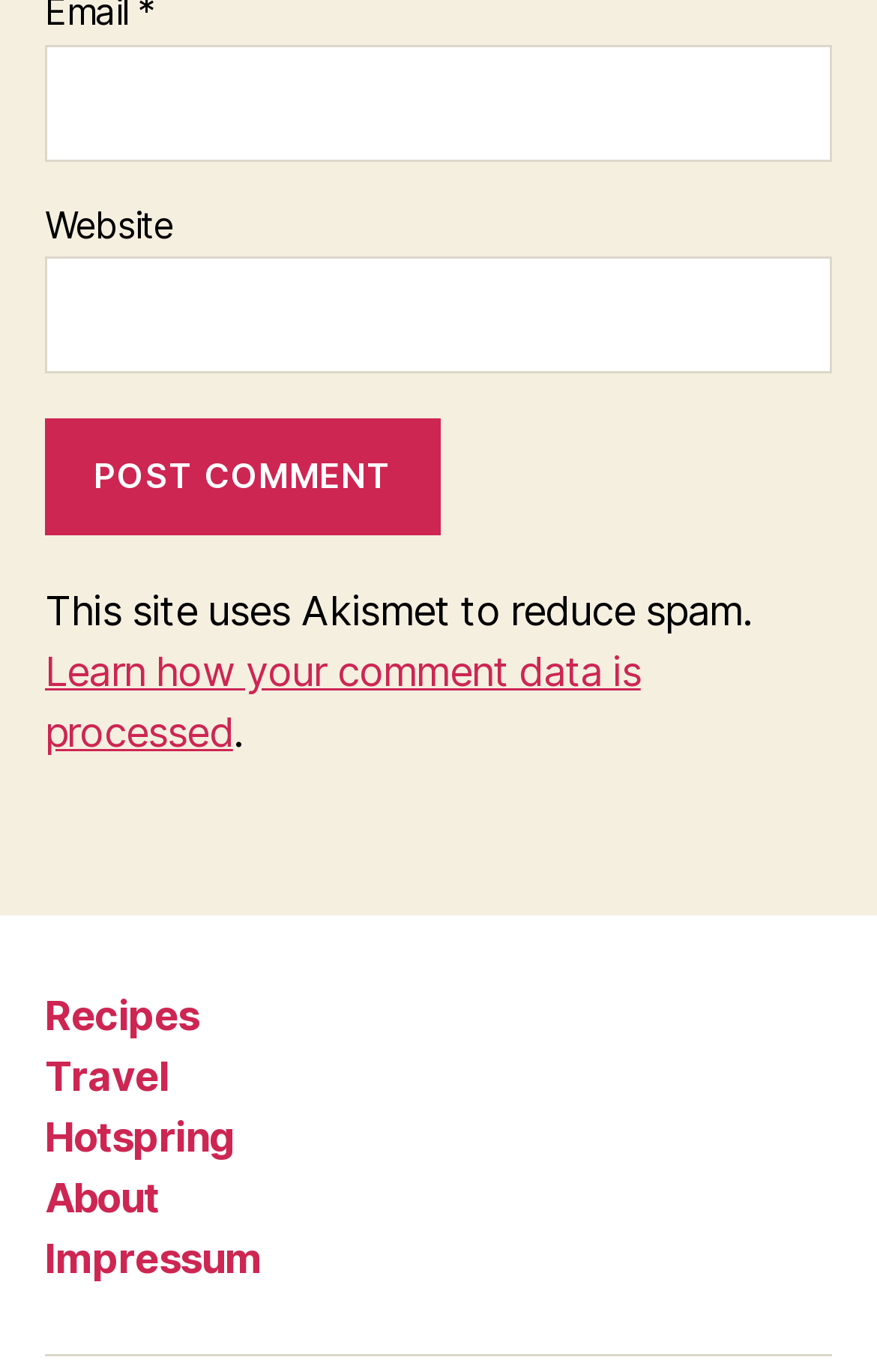Please specify the bounding box coordinates of the clickable region necessary for completing the following instruction: "Learn about comment data processing". The coordinates must consist of four float numbers between 0 and 1, i.e., [left, top, right, bottom].

[0.051, 0.472, 0.731, 0.551]